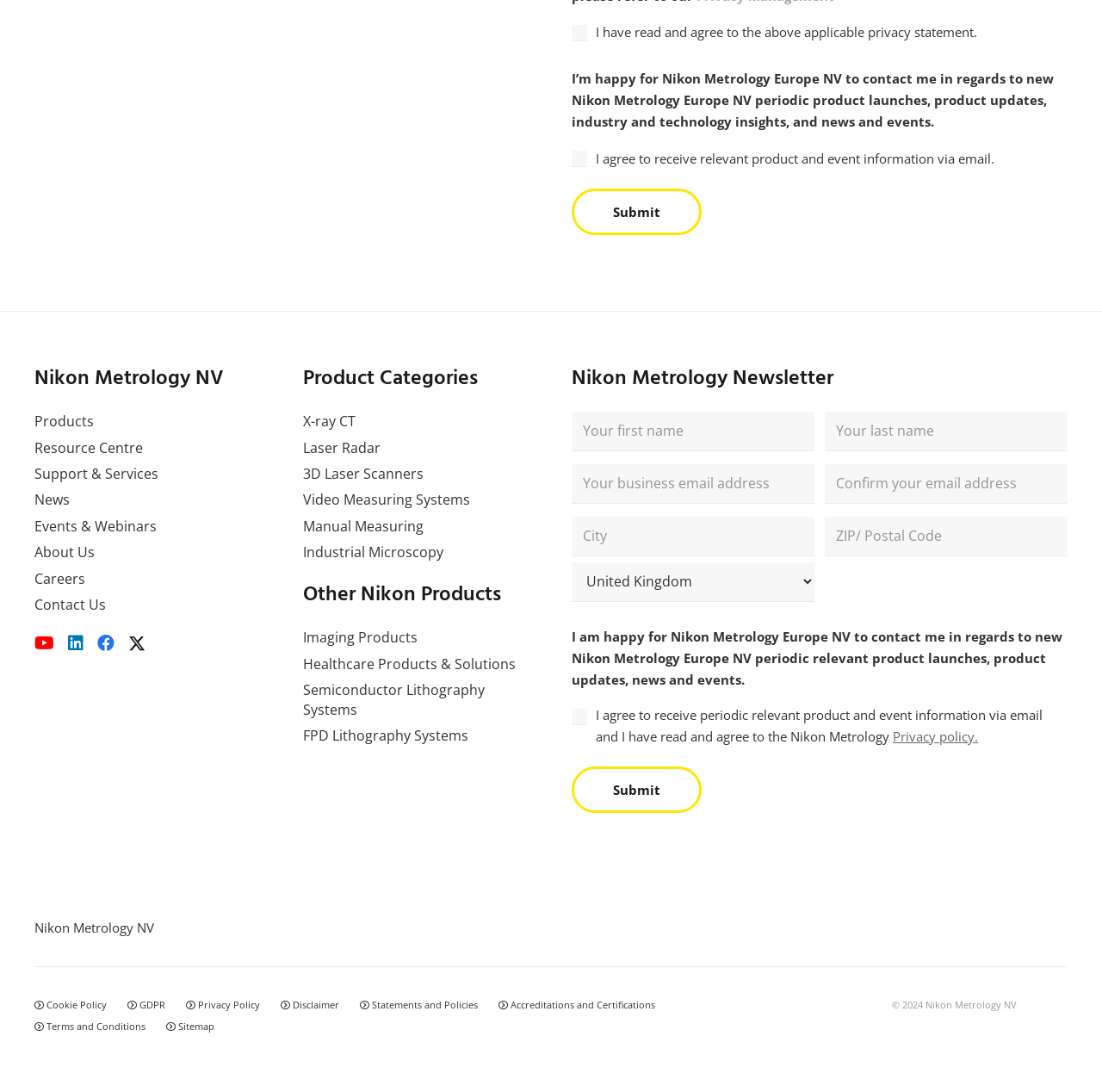What is the company name at the top of the webpage?
Answer the question with as much detail as possible.

I found the company name 'Nikon Metrology NV' at the top of the webpage by looking at the heading element with the text content 'Nikon Metrology NV'.